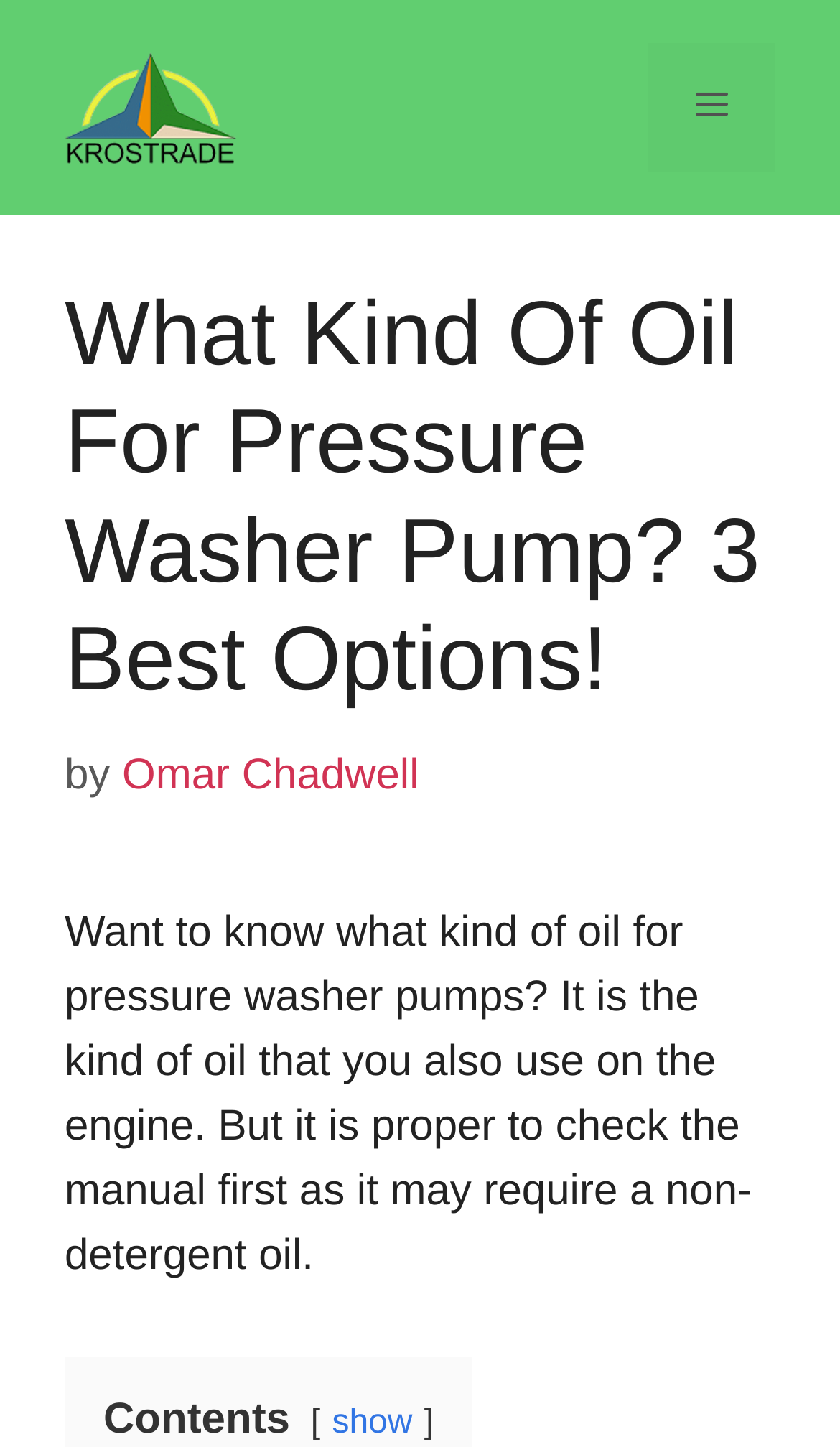Find the headline of the webpage and generate its text content.

What Kind Of Oil For Pressure Washer Pump? 3 Best Options!